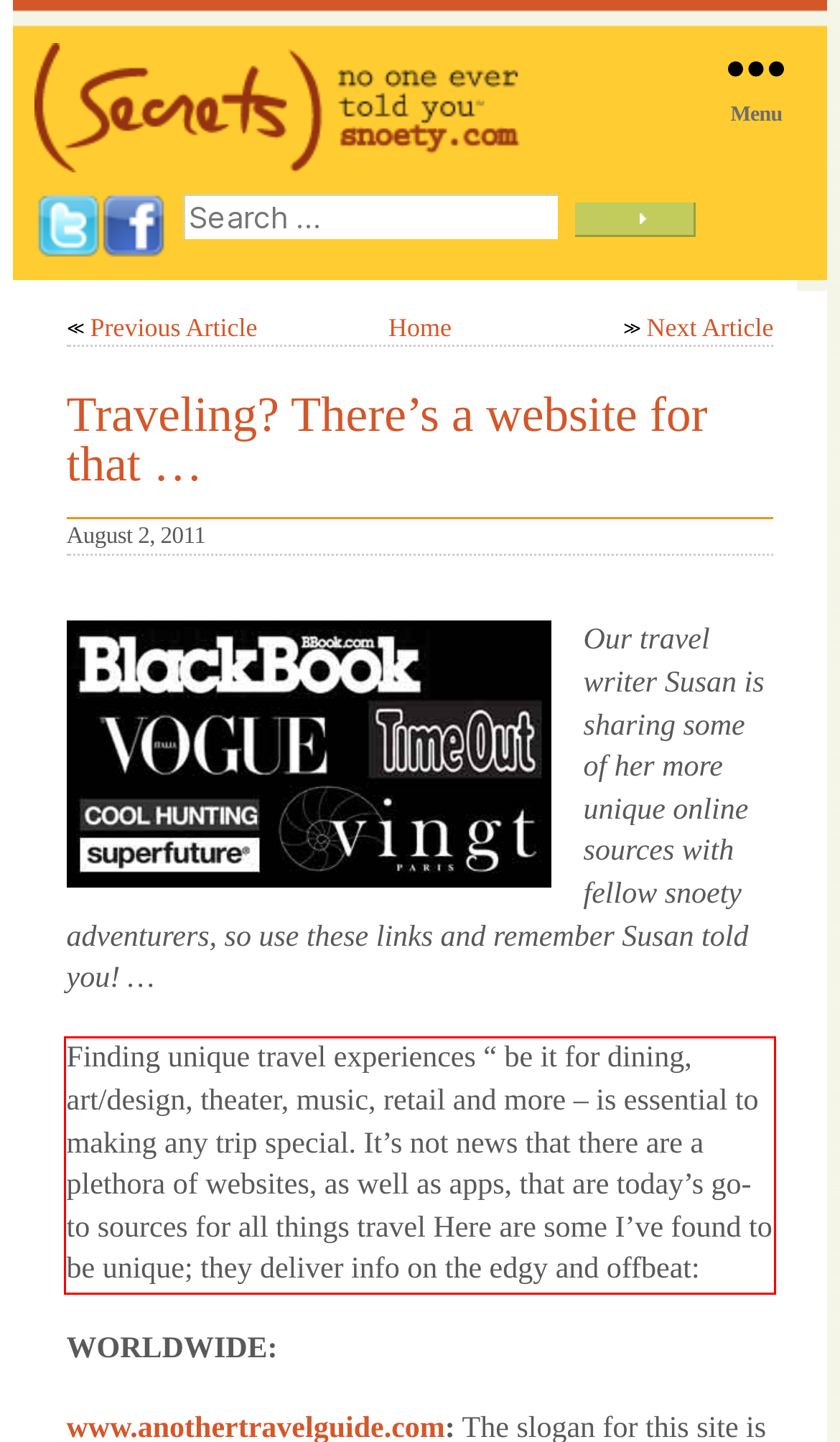Please perform OCR on the UI element surrounded by the red bounding box in the given webpage screenshot and extract its text content.

Finding unique travel experiences “ be it for dining, art/design, theater, music, retail and more – is essential to making any trip special. It’s not news that there are a plethora of websites, as well as apps, that are today’s go-to sources for all things travel Here are some I’ve found to be unique; they deliver info on the edgy and offbeat: